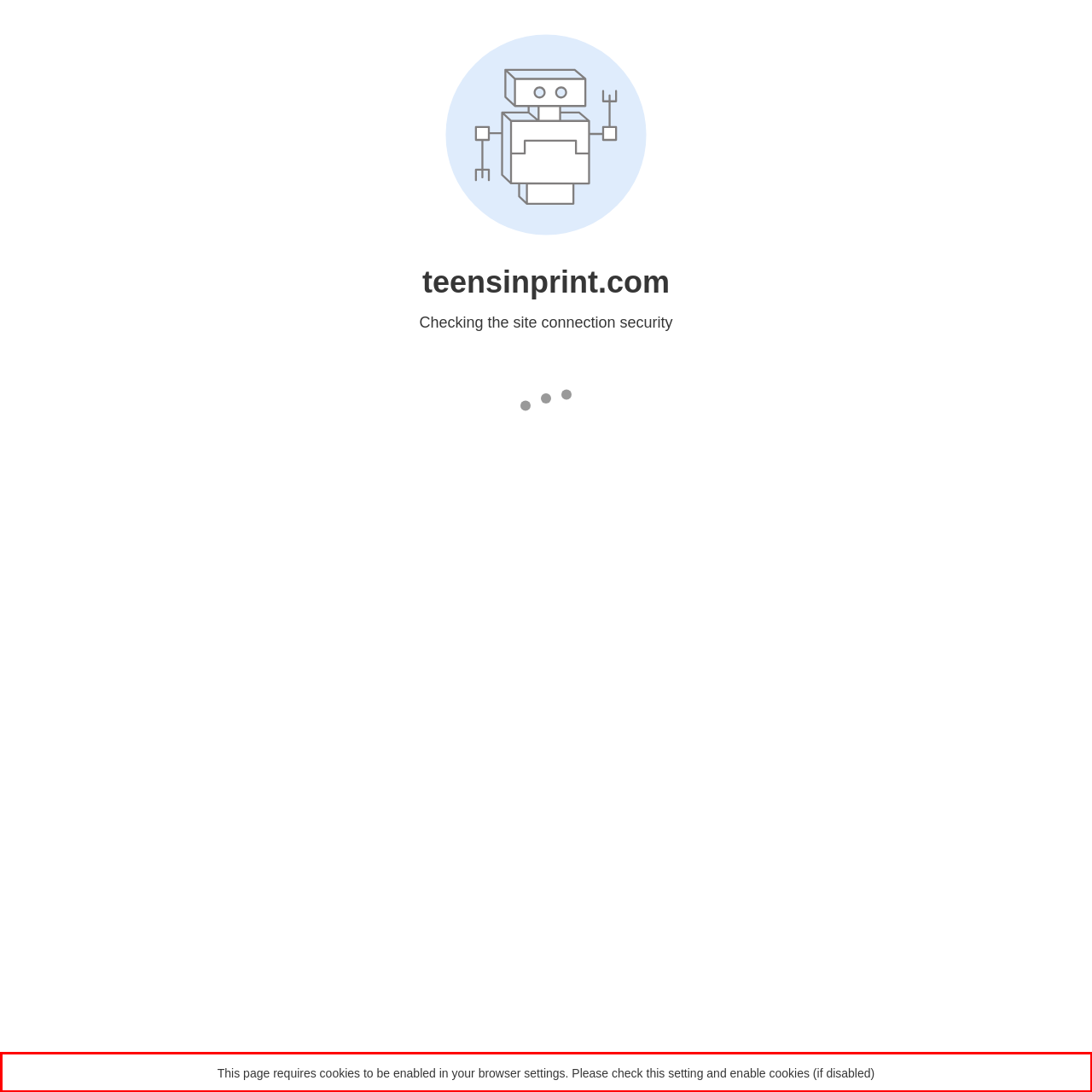View the screenshot of the webpage and identify the UI element surrounded by a red bounding box. Extract the text contained within this red bounding box.

This page requires cookies to be enabled in your browser settings. Please check this setting and enable cookies (if disabled)